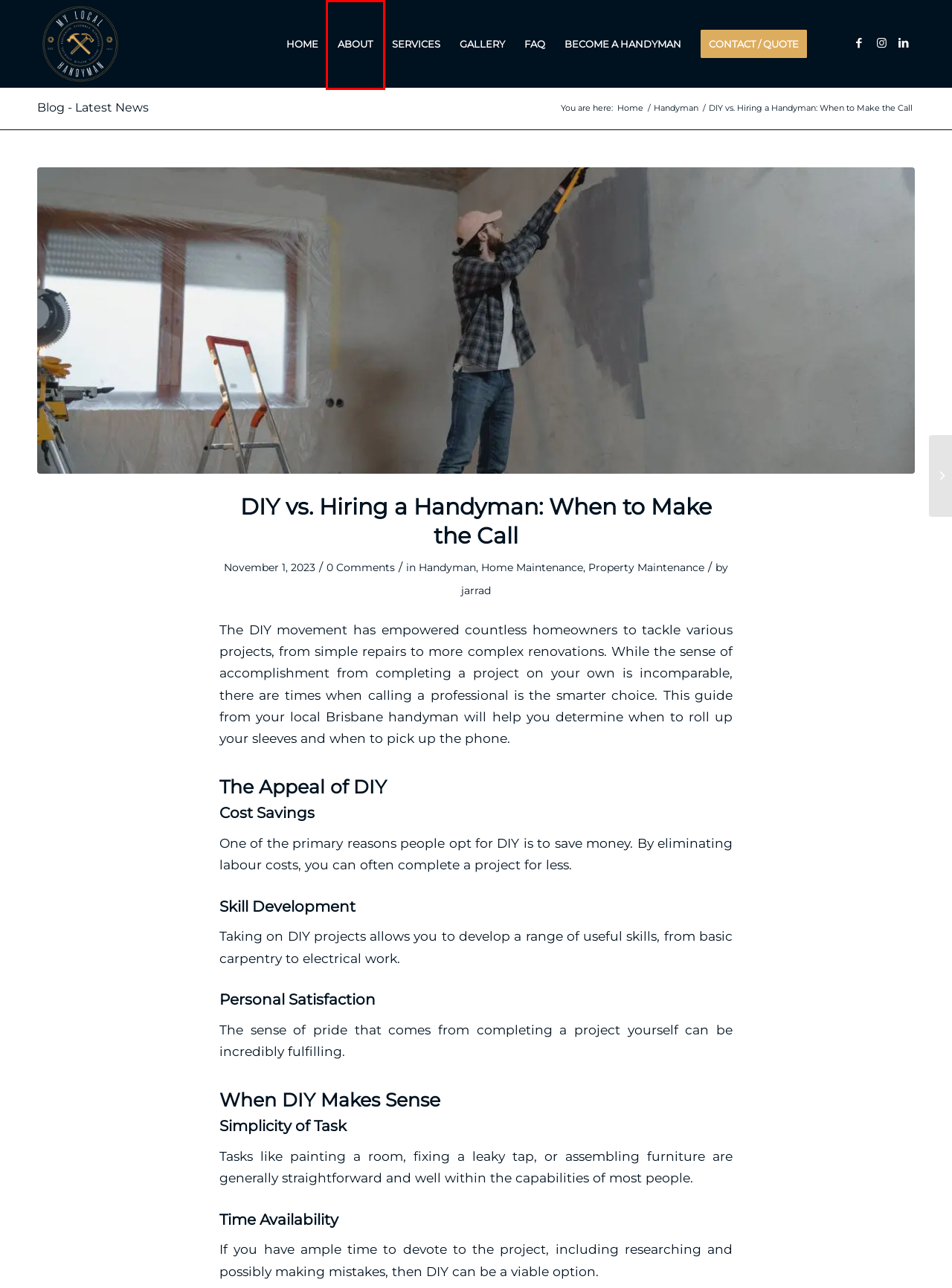Review the screenshot of a webpage that includes a red bounding box. Choose the most suitable webpage description that matches the new webpage after clicking the element within the red bounding box. Here are the candidates:
A. About | Home Maintenance | Repairs | My Local Handyman
B. Handyman | My Local Handyman
C. My Local Handyman | Handyman Services | Brisbane | Ipswich
D. Property Maintenance | My Local Handyman
E. Contact | My Local Handyman | Brisbane | Redlands | Logan
F. Services | Installations | Repairs | Home Maintenance Services
G. Gallery | Brisbane | Redlands | Logan | My Local Handyman
H. Home Maintenance | My Local Handyman

A